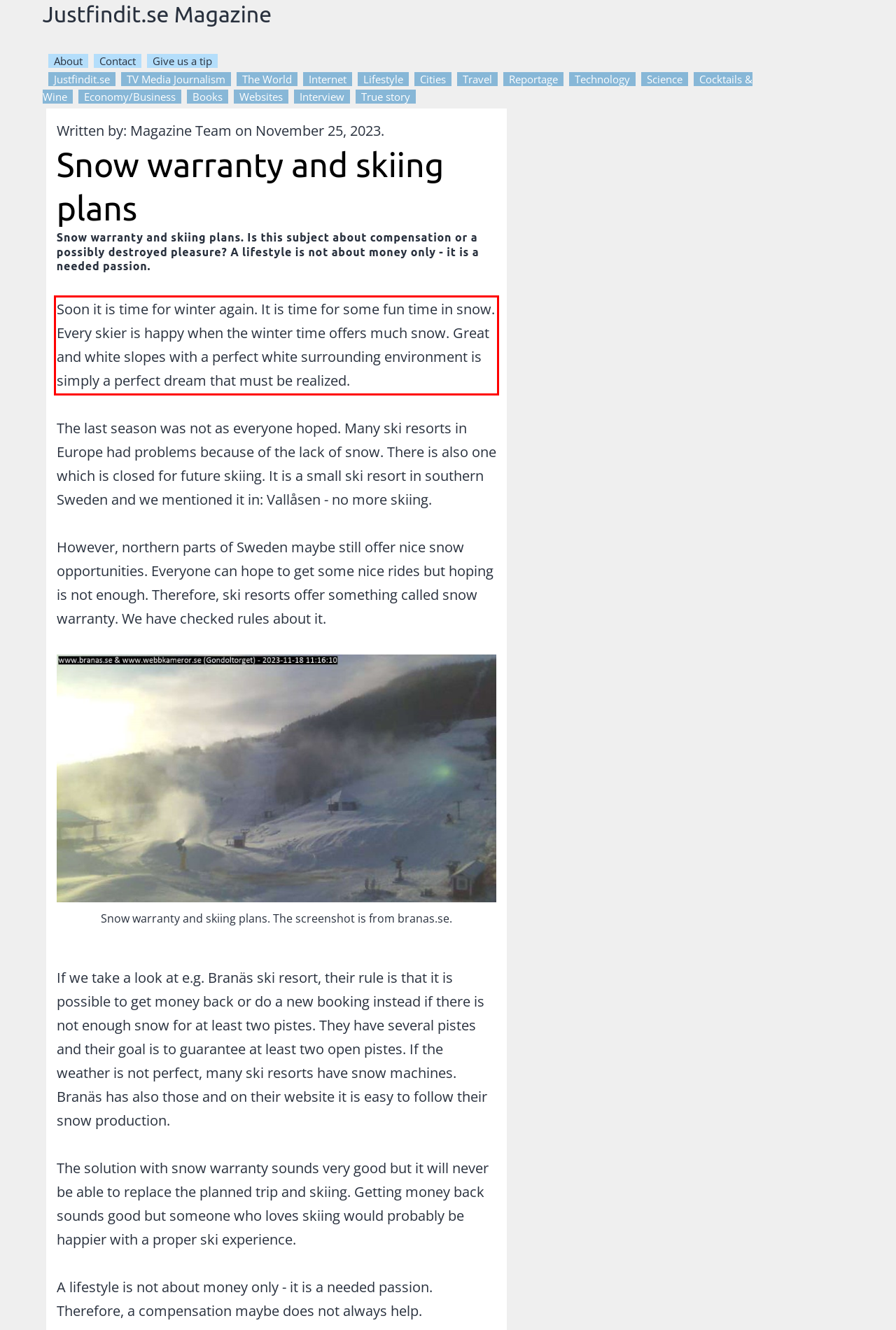Identify the text inside the red bounding box on the provided webpage screenshot by performing OCR.

Soon it is time for winter again. It is time for some fun time in snow. Every skier is happy when the winter time offers much snow. Great and white slopes with a perfect white surrounding environment is simply a perfect dream that must be realized.